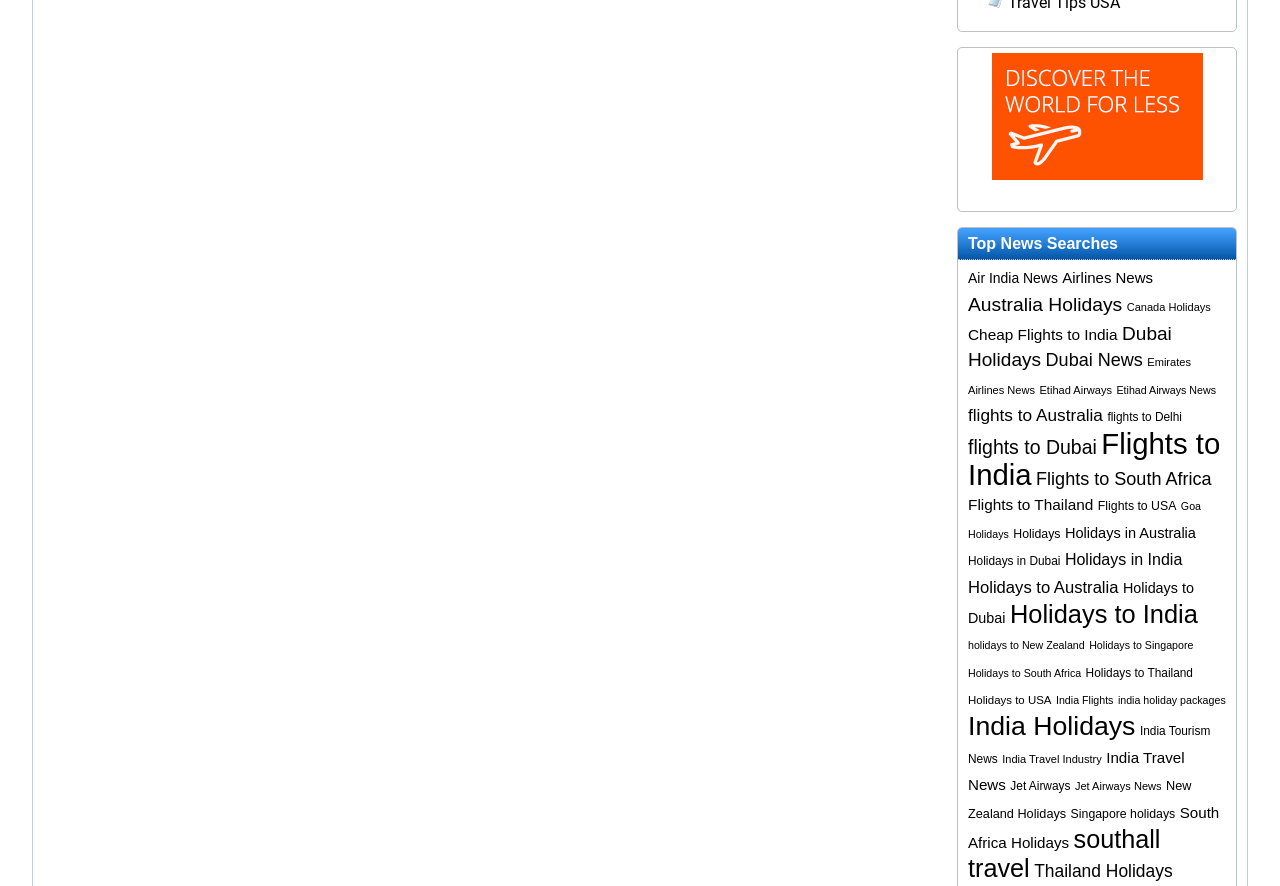Please identify the bounding box coordinates of the element's region that I should click in order to complete the following instruction: "view Top News Searches". The bounding box coordinates consist of four float numbers between 0 and 1, i.e., [left, top, right, bottom].

[0.748, 0.258, 0.966, 0.294]